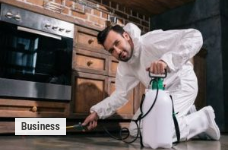Answer the following in one word or a short phrase: 
What type of cabinetry is in the backdrop?

Rustic wooden